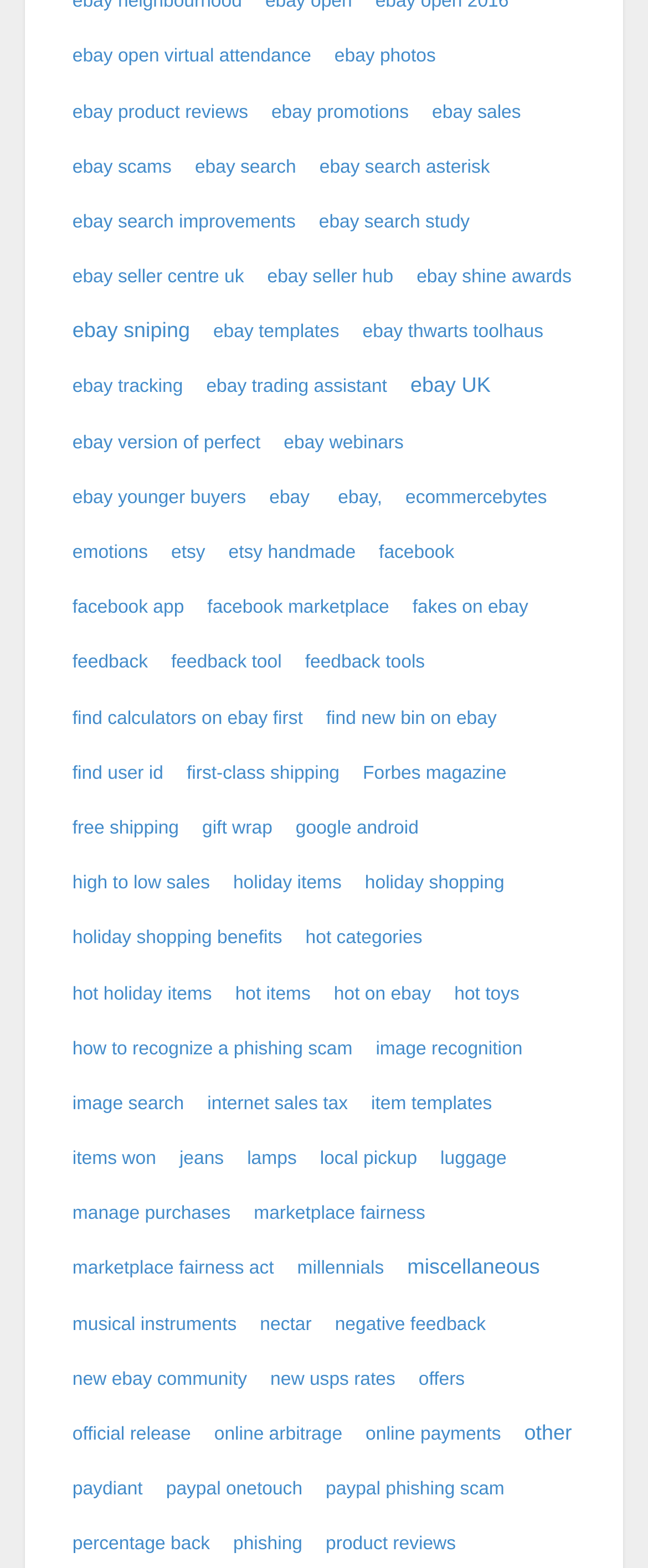Please find the bounding box coordinates of the clickable region needed to complete the following instruction: "View ebay promotions". The bounding box coordinates must consist of four float numbers between 0 and 1, i.e., [left, top, right, bottom].

[0.411, 0.062, 0.639, 0.081]